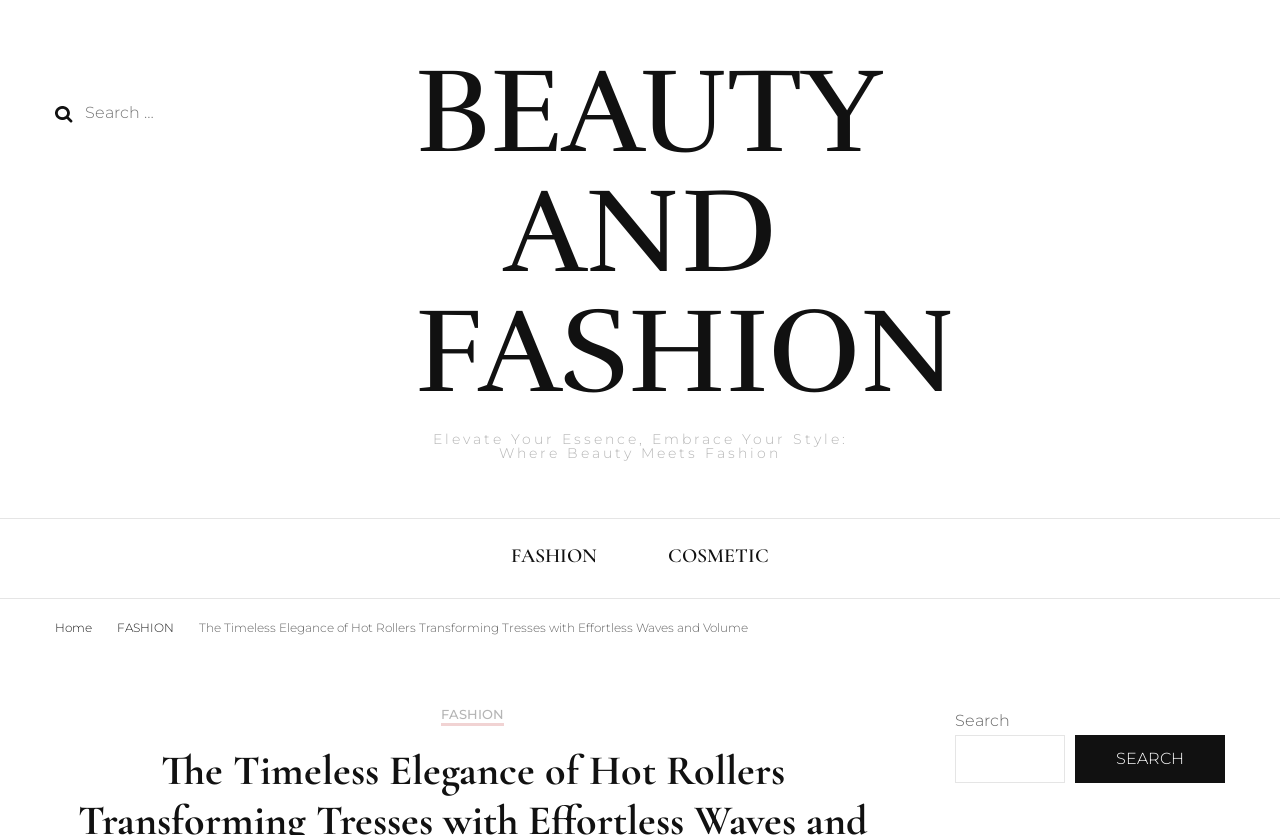Write a detailed summary of the webpage.

The webpage is focused on showcasing a collection of hot rollers for hair styling. At the top left, there is a search bar with a "Search" button, accompanied by a "Search for:" label. Below this, there is a prominent heading "Embrace Glamour with Our Hot Rollers Collection".

On the top right, there are three main navigation links: "BEAUTY AND FASHION", "FASHION", and "COSMETIC". Below these links, there is a descriptive text "Elevate Your Essence, Embrace Your Style: Where Beauty Meets Fashion".

On the left side, there is a mobile navigation menu with links to "FASHION" and "COSMETIC". Below this, there are three links: "Home", "FASHION", and a longer link titled "The Timeless Elegance of Hot Rollers Transforming Tresses with Effortless Waves and Volume", which also contains a sub-link to "FASHION".

At the bottom right, there is another search bar with a "Search" button, accompanied by a "Search" label. This search bar is slightly larger than the one at the top left. There are a total of two search bars and three "Search" buttons on the page.